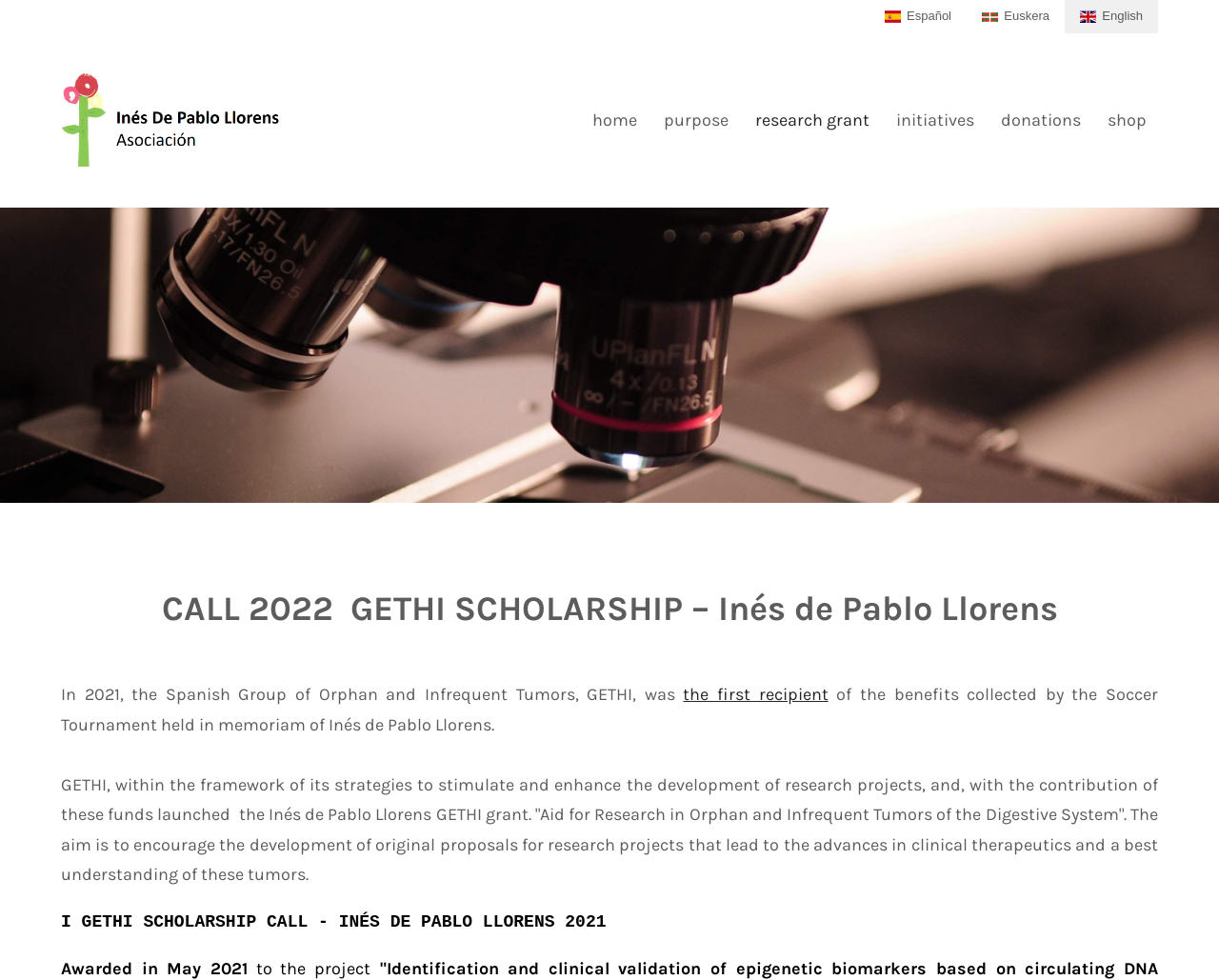What is the language of the webpage?
Please answer the question as detailed as possible.

The webpage provides links to switch between different languages, including Español, Euskera, and English, which indicates that the webpage is available in multiple languages.